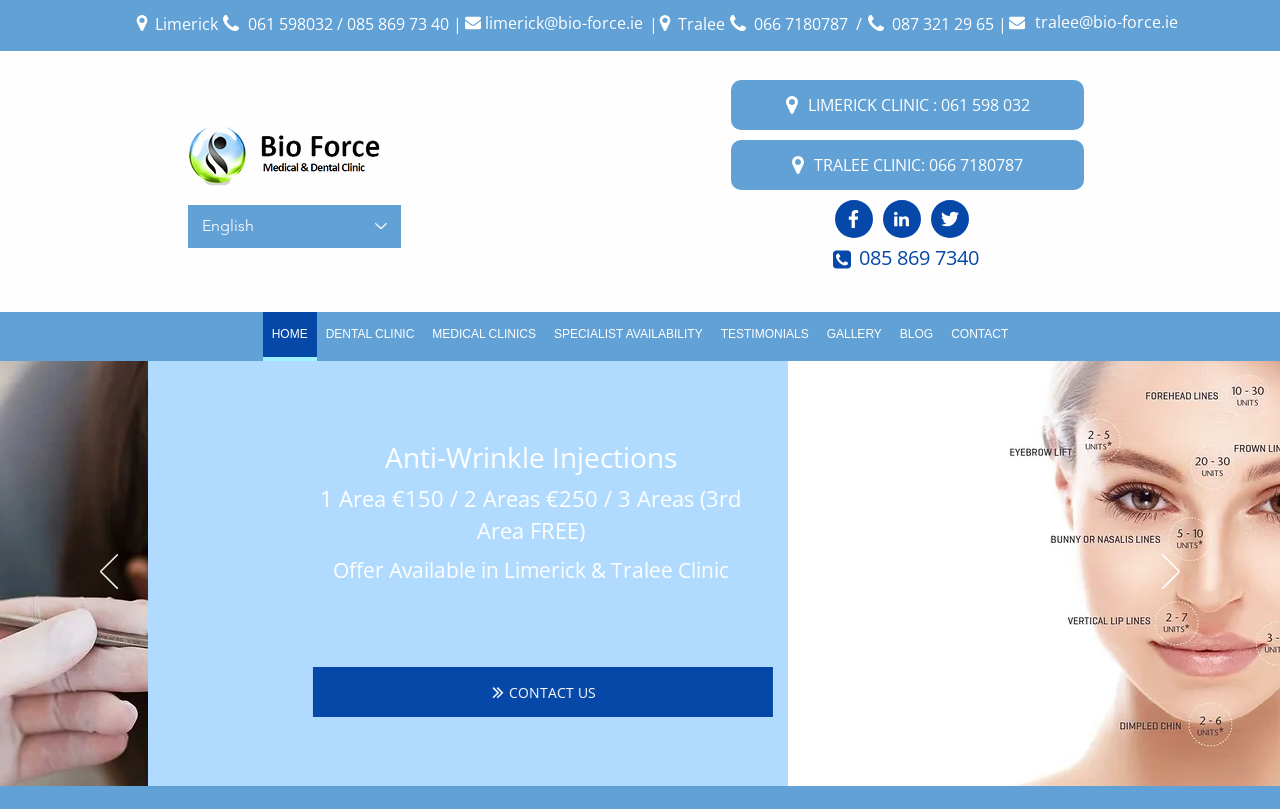Bounding box coordinates are specified in the format (top-left x, top-left y, bottom-right x, bottom-right y). All values are floating point numbers bounded between 0 and 1. Please provide the bounding box coordinate of the region this sentence describes: TRALEE CLINIC: 066 7180787

[0.571, 0.173, 0.847, 0.234]